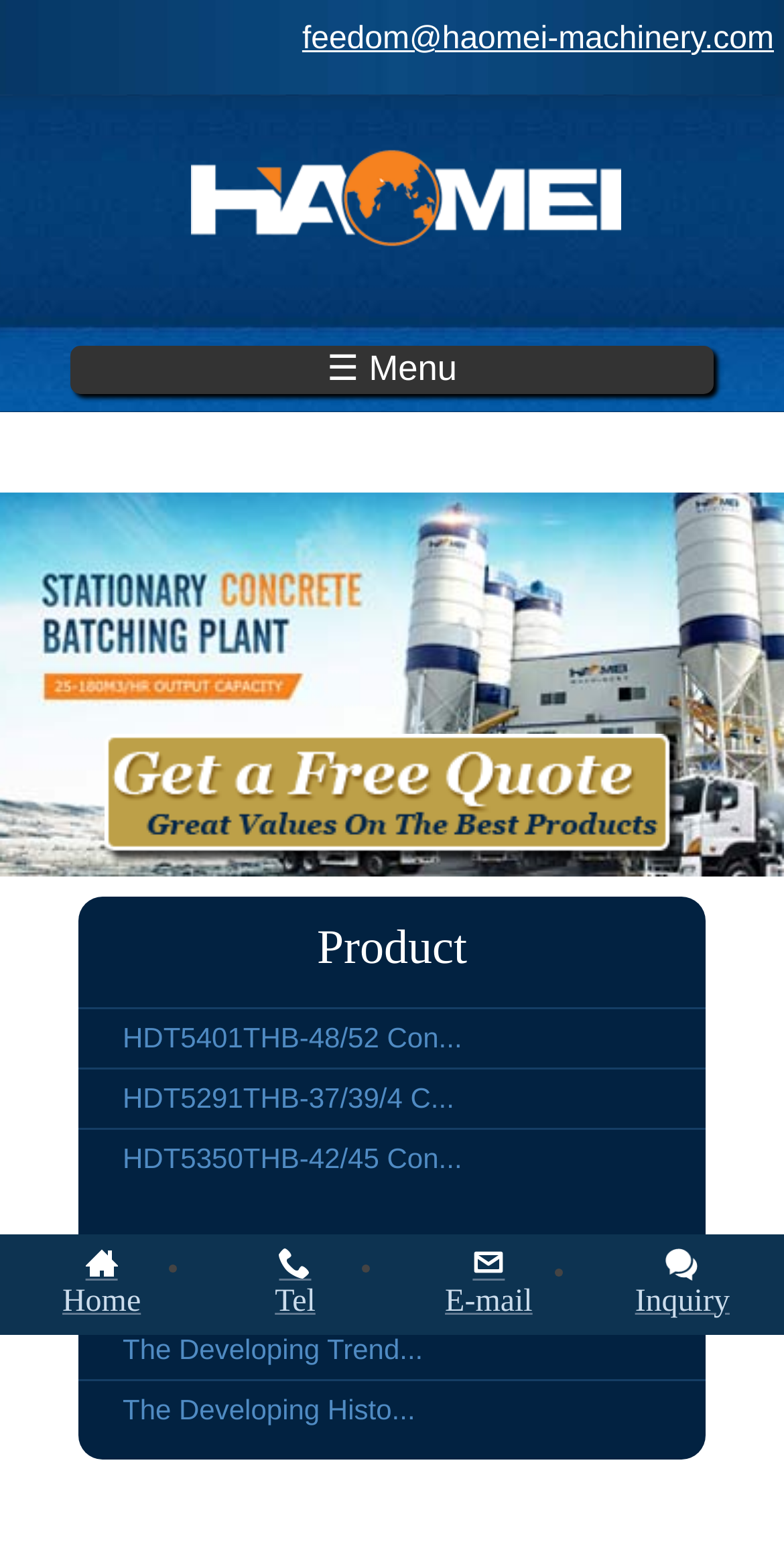Give the bounding box coordinates for this UI element: "HDT5291THB-37/39/4 C...". The coordinates should be four float numbers between 0 and 1, arranged as [left, top, right, bottom].

[0.1, 0.689, 0.9, 0.729]